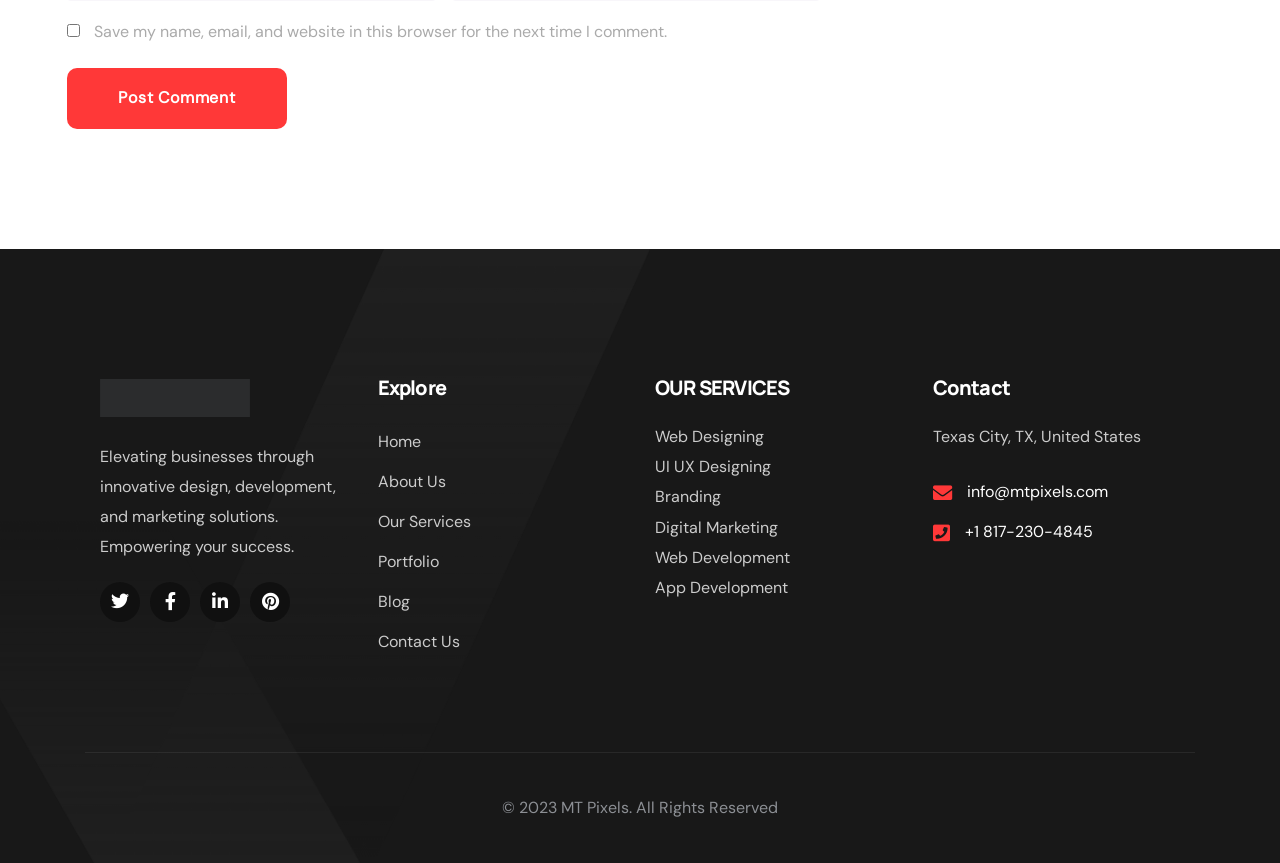Provide the bounding box coordinates of the UI element this sentence describes: "Portfolio".

[0.295, 0.627, 0.488, 0.674]